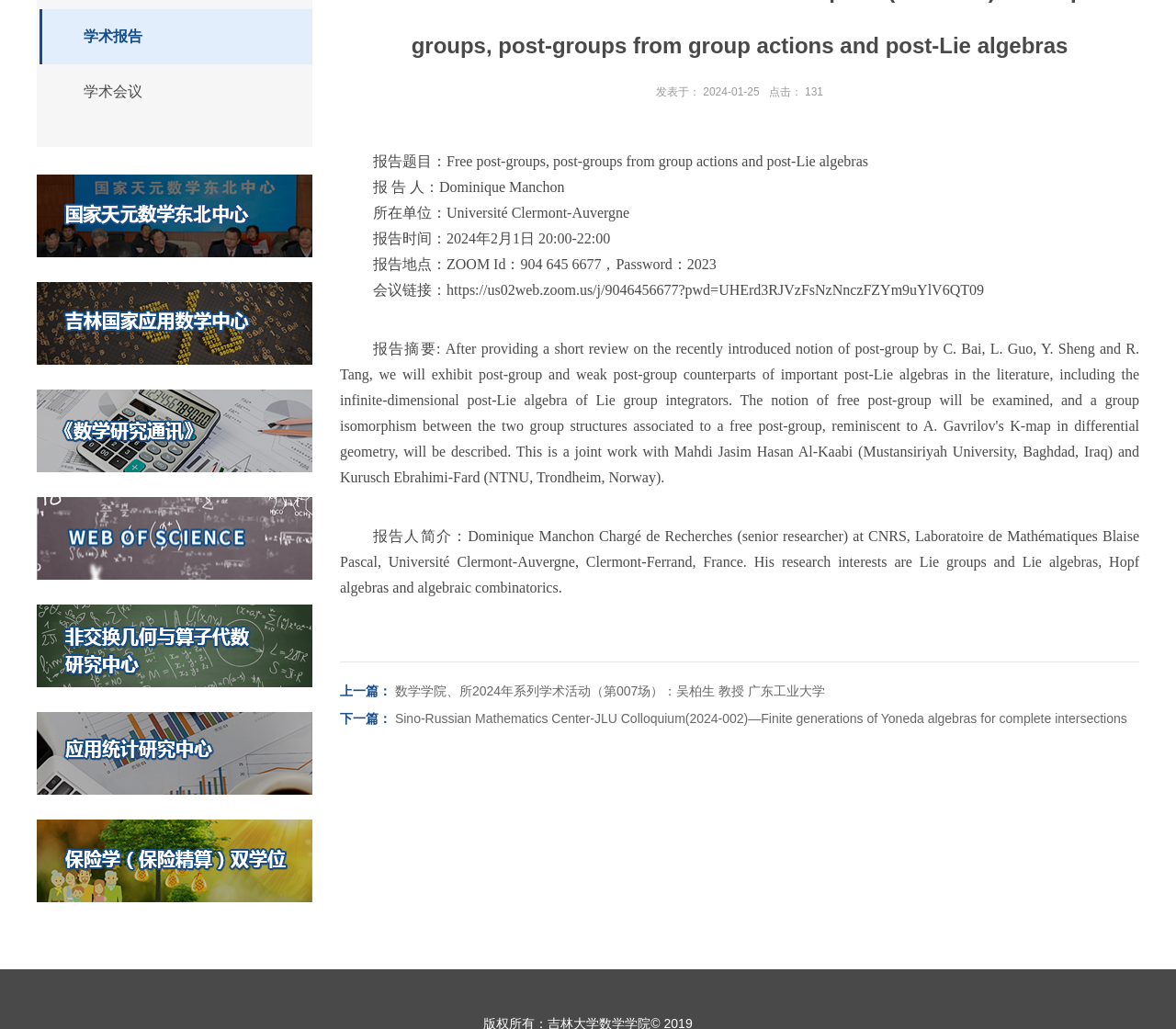Please locate the UI element described by "学术报告" and provide its bounding box coordinates.

[0.034, 0.009, 0.266, 0.062]